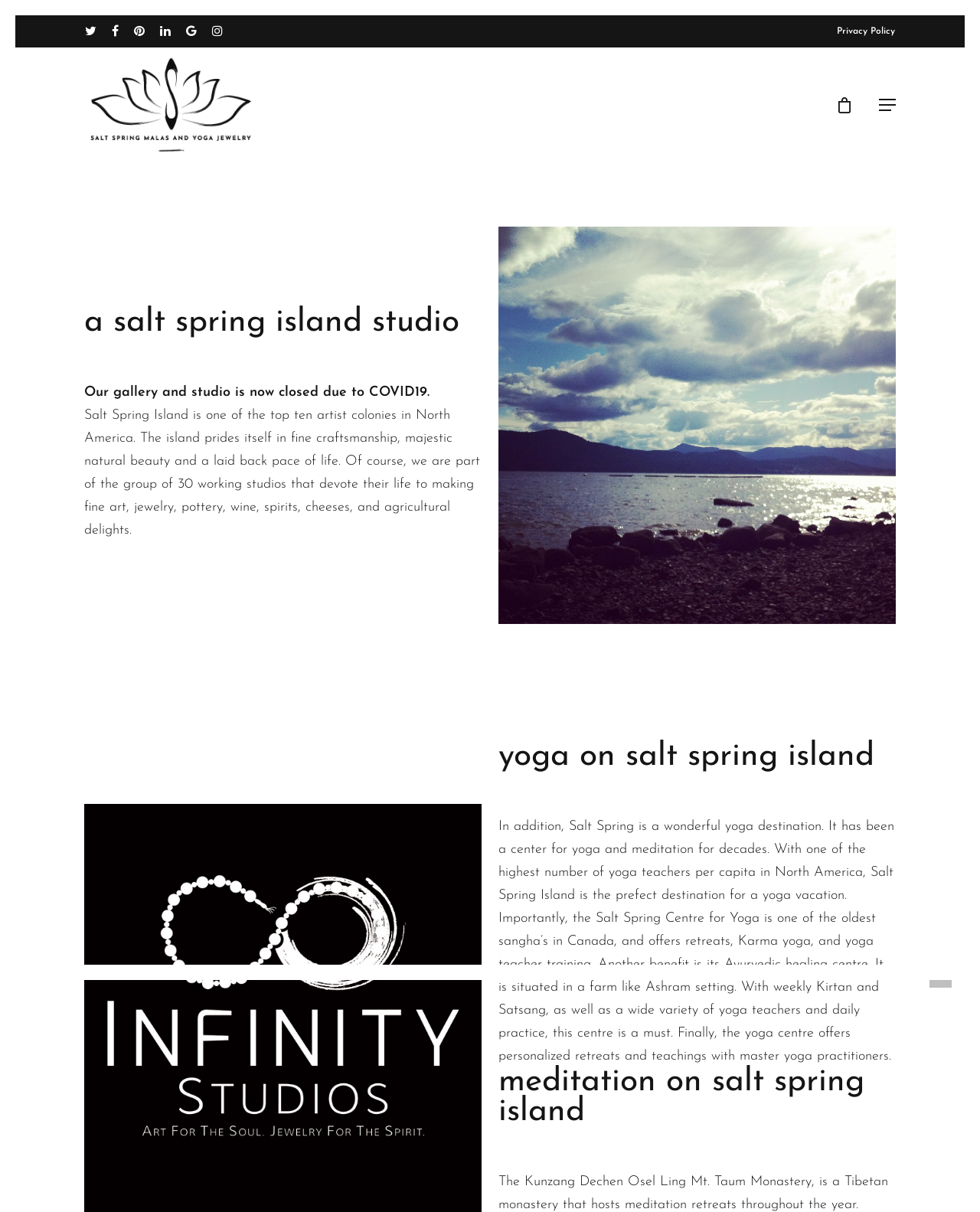What is the current status of the gallery and studio?
From the screenshot, provide a brief answer in one word or phrase.

Closed due to COVID19